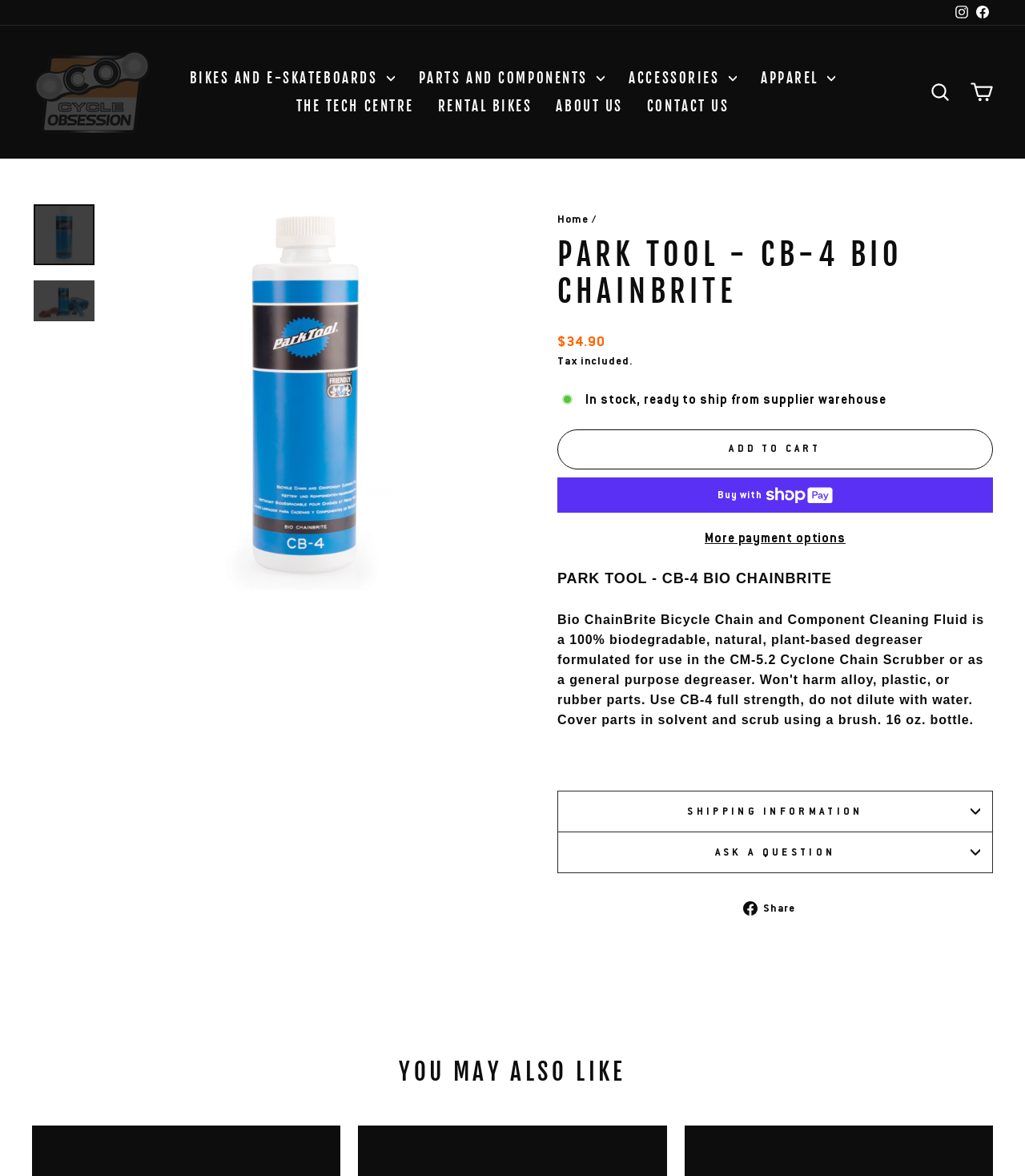Find the bounding box coordinates of the element to click in order to complete the given instruction: "Click the Instagram link."

[0.928, 0.0, 0.948, 0.021]